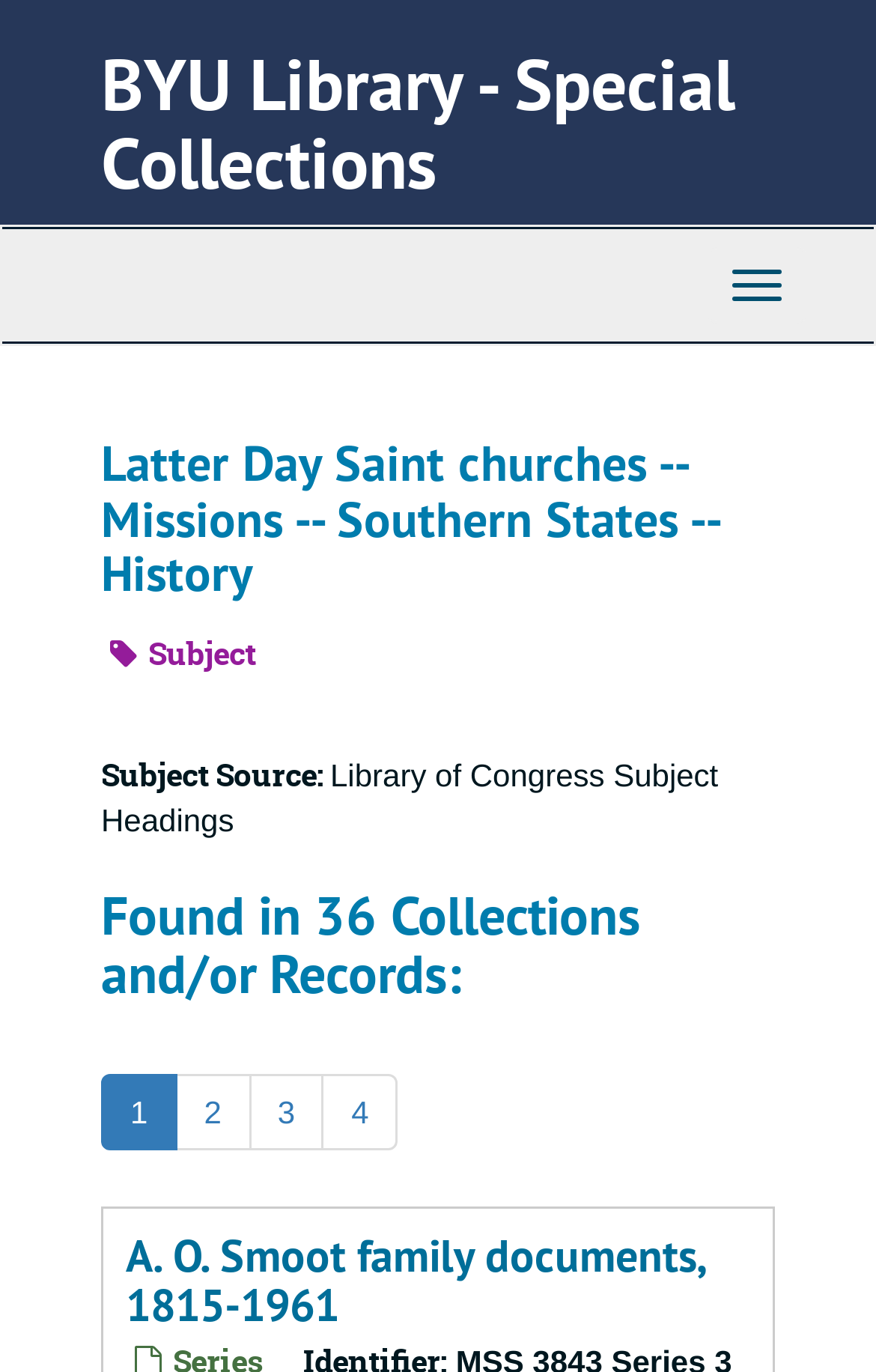Is the navigation expanded?
Give a detailed and exhaustive answer to the question.

I found the navigation status by looking at the button 'Toggle Navigation' which has an attribute 'expanded: False' indicating that the navigation is not expanded.